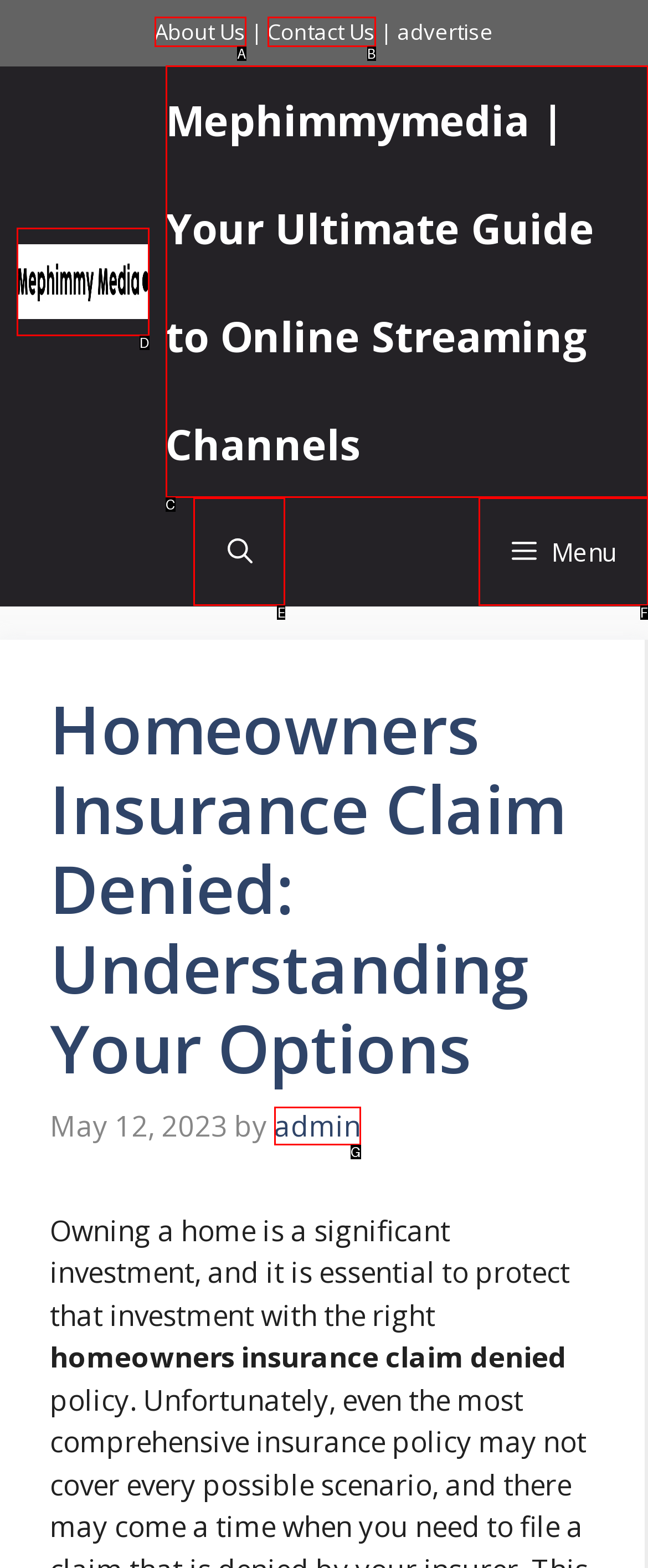Find the UI element described as: aria-label="Open search"
Reply with the letter of the appropriate option.

E